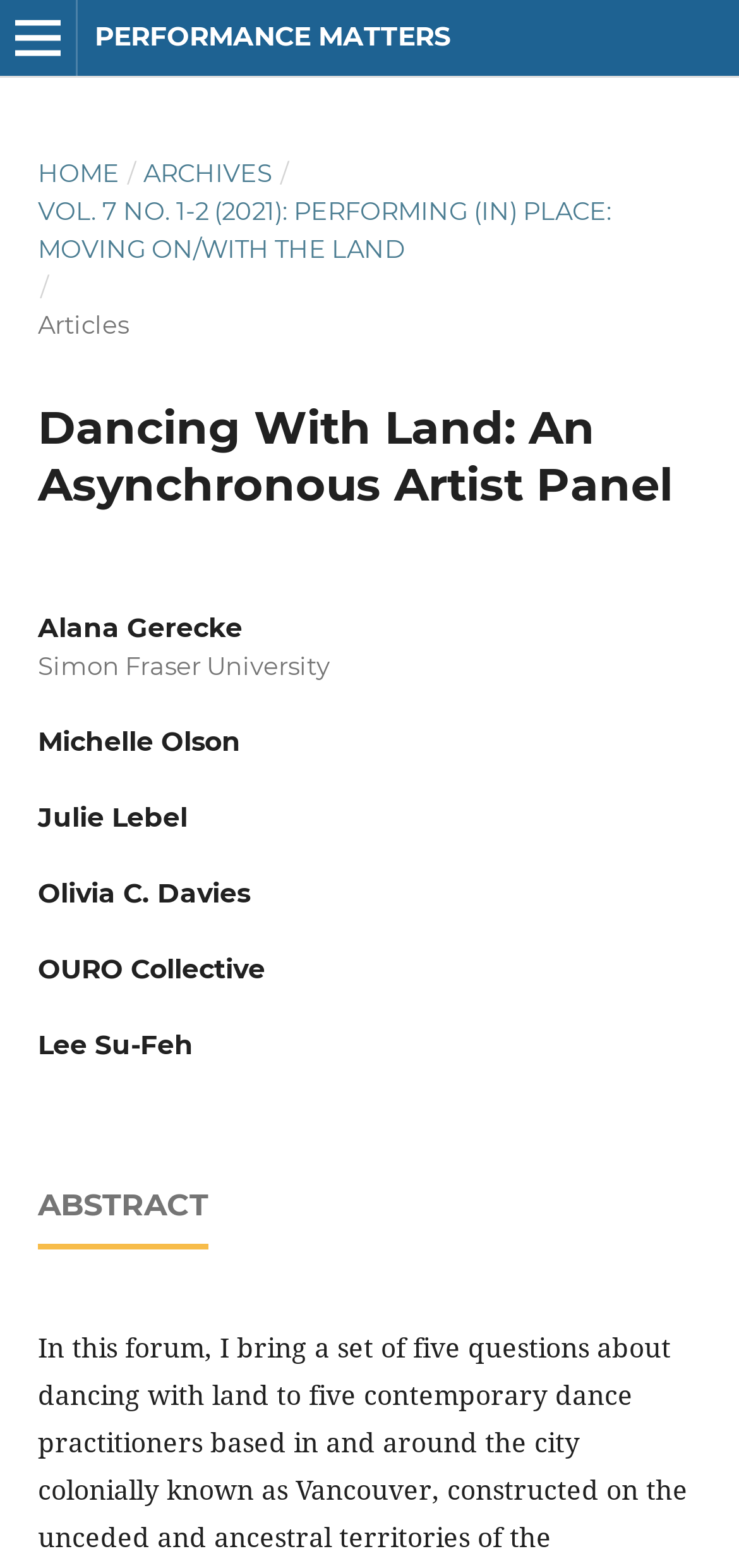Reply to the question below using a single word or brief phrase:
What is the name of the university mentioned?

Simon Fraser University